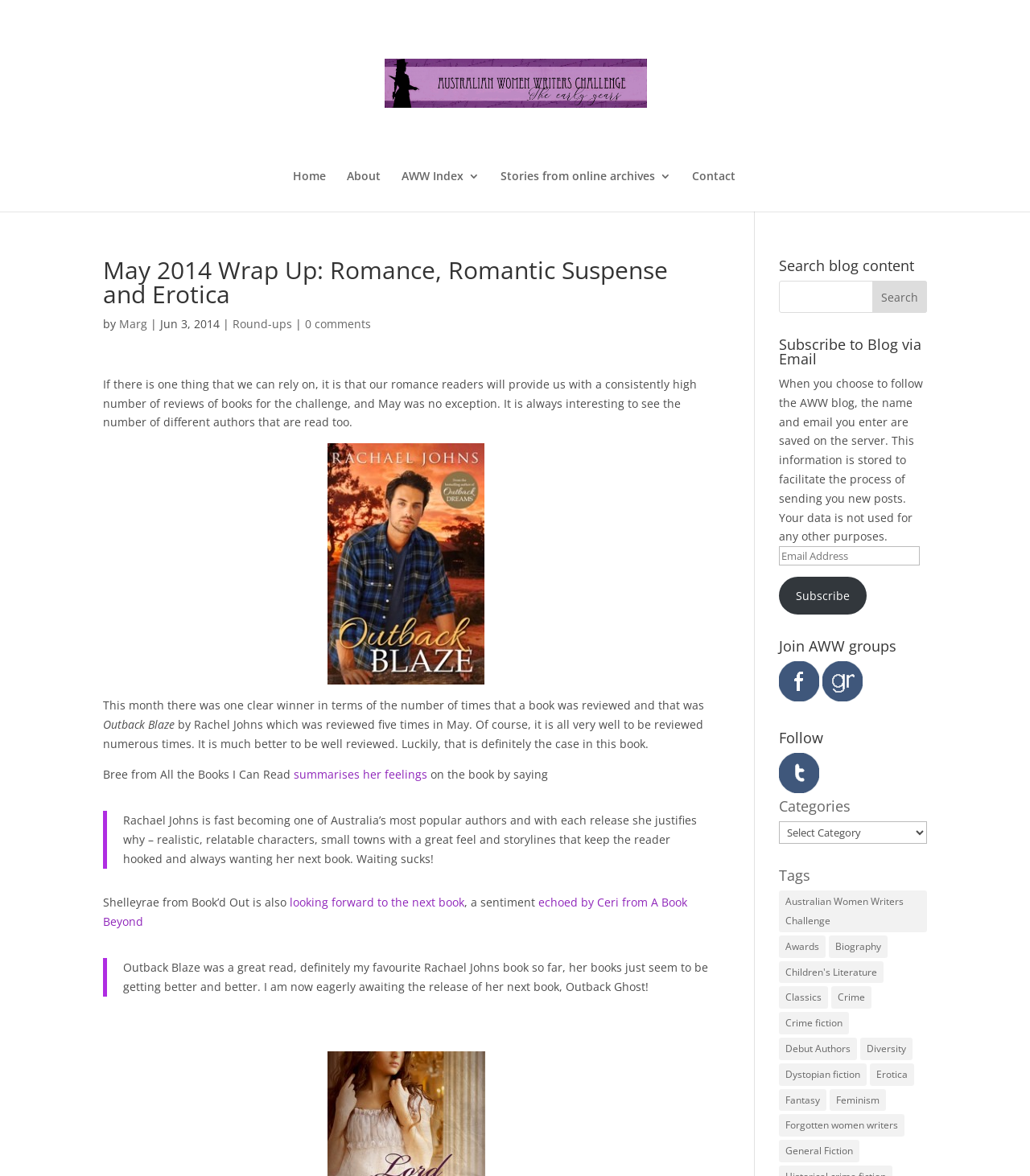Determine the bounding box coordinates of the UI element described below. Use the format (top-left x, top-left y, bottom-right x, bottom-right y) with floating point numbers between 0 and 1: Australian Women Writers Challenge

[0.756, 0.757, 0.9, 0.793]